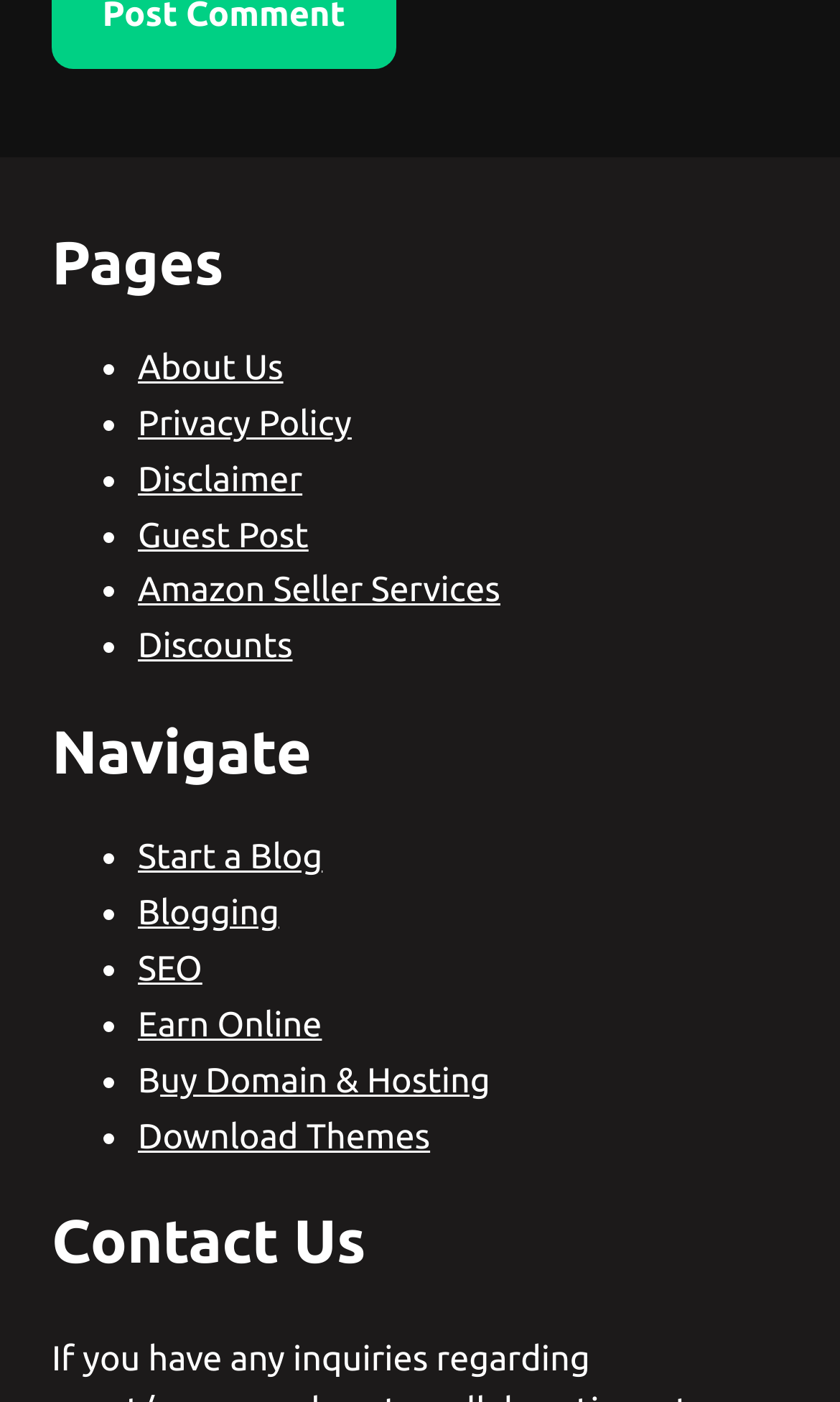Please determine the bounding box coordinates, formatted as (top-left x, top-left y, bottom-right x, bottom-right y), with all values as floating point numbers between 0 and 1. Identify the bounding box of the region described as: Contact Us

None